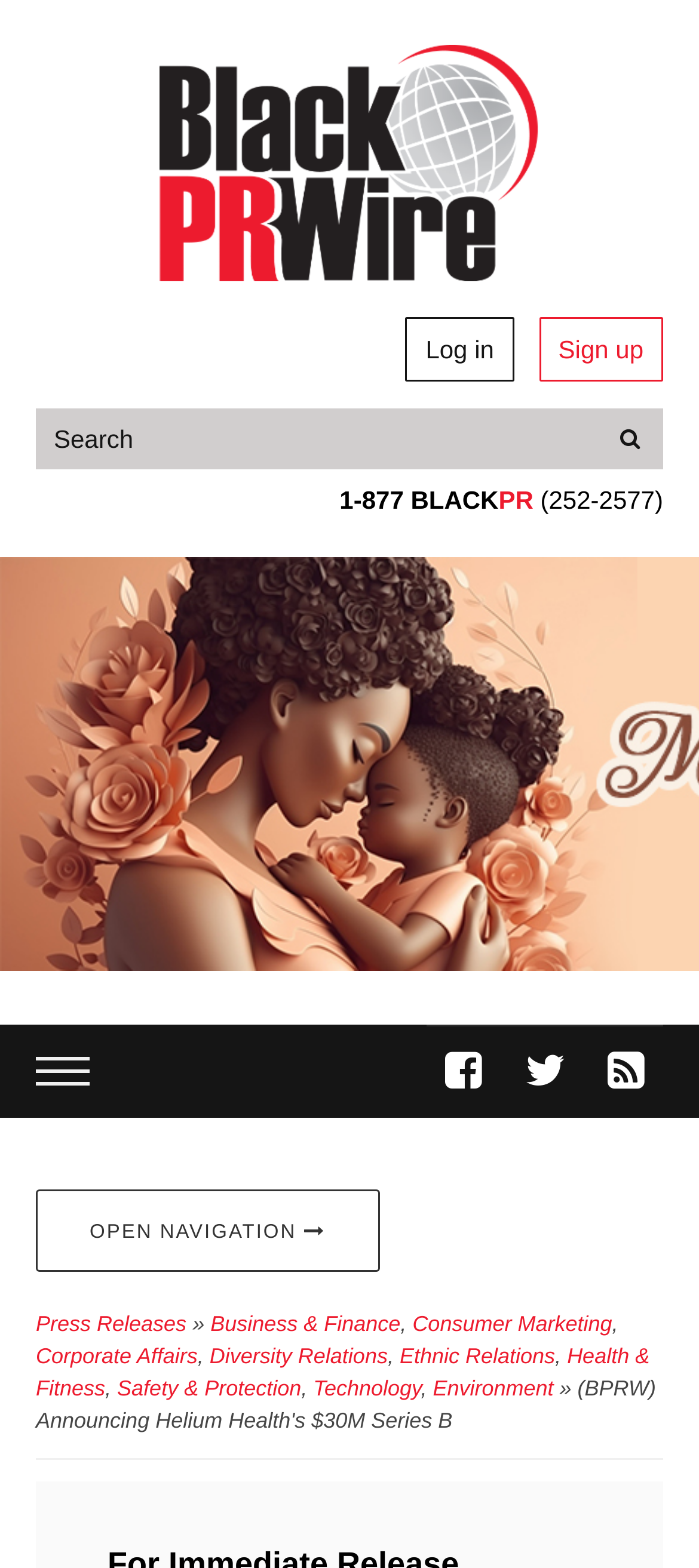Look at the image and give a detailed response to the following question: How many login options are available?

I found two login options available on the webpage, which are 'Log in' and 'Sign up'.